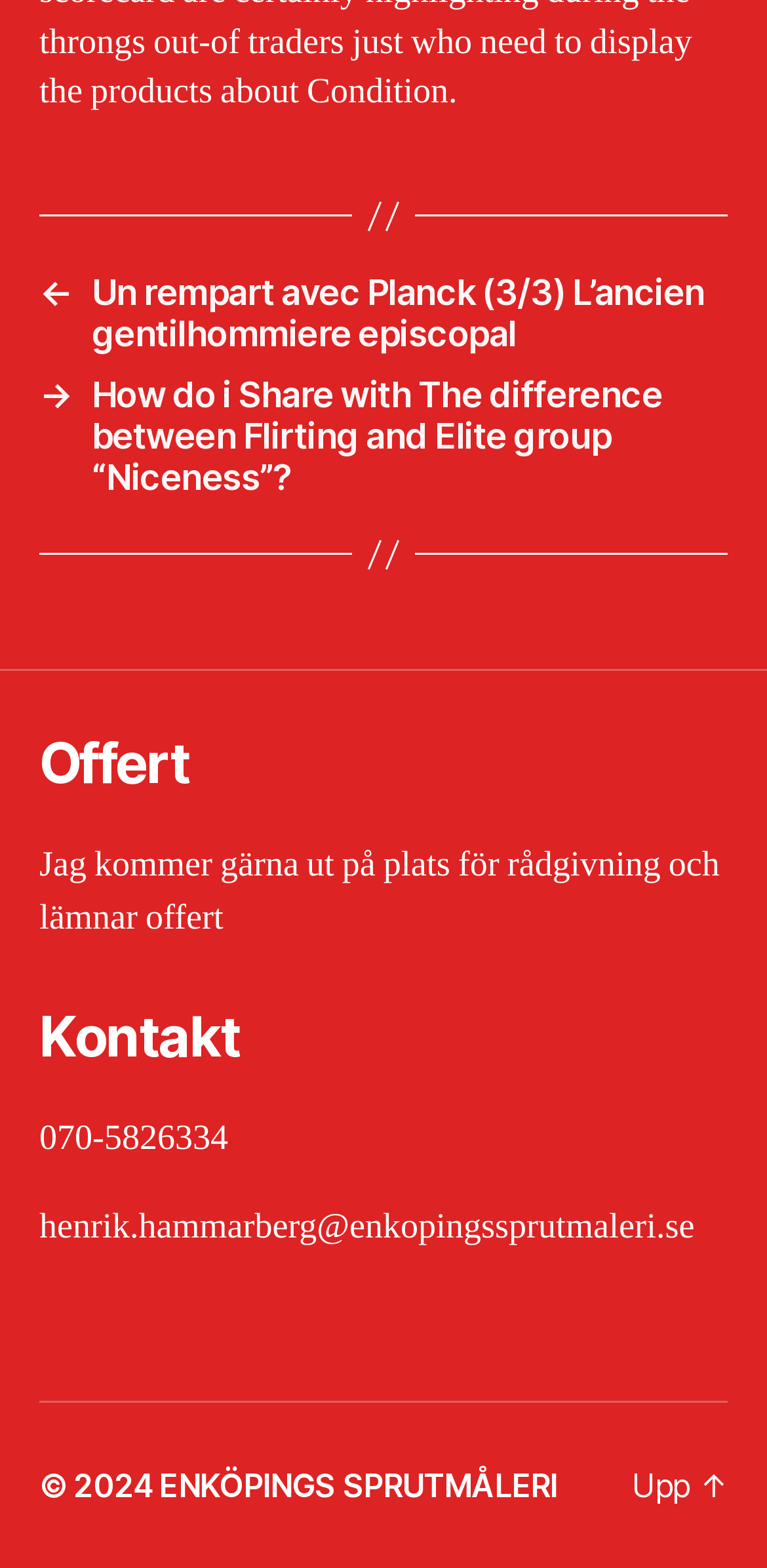What is the email address for contact?
Answer the question with detailed information derived from the image.

I found the contact information section on the webpage, which includes an email address. The email address is henrik.hammarberg@enkopingssprutmaleri.se, located below the 'Kontakt' heading.